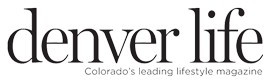Create an extensive caption that includes all significant details of the image.

The image showcases the logo of "Denver Life," a prominent lifestyle magazine based in Colorado. The logo features the text "denver life" in a stylish, modern font, with "denver" presented in lower case for a contemporary feel, while "life" is rendered in a more elegant typeface. Beneath the main title, the tagline "Colorado's leading lifestyle magazine" highlights the publication's focus and authority in conveying cultural, culinary, and lifestyle narratives that resonate with the local community. This visual branding encapsulates the magazine’s commitment to celebrating the dynamic and diverse lifestyle of Denver and its surroundings.